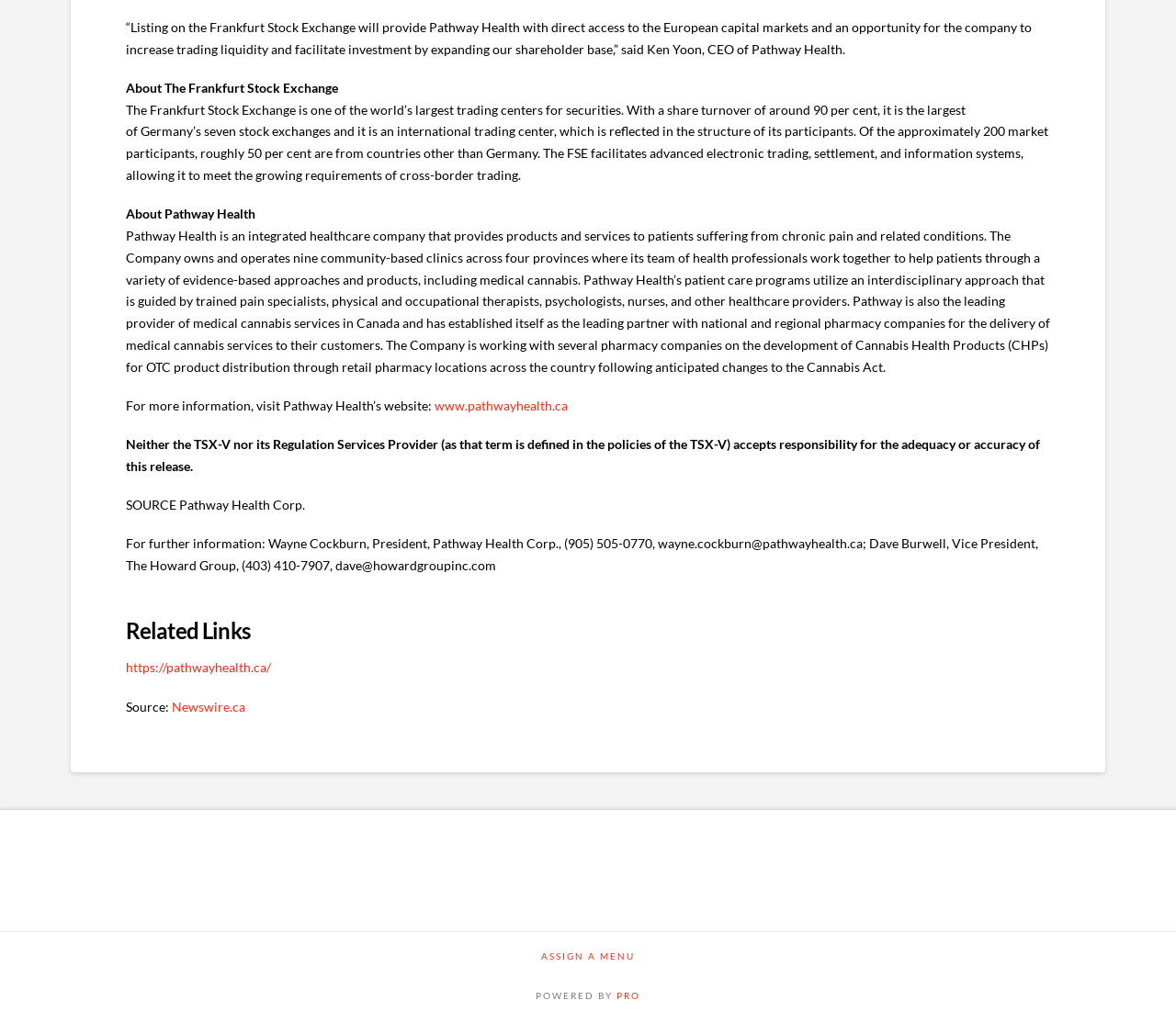What is the name of the company mentioned?
From the image, respond with a single word or phrase.

Pathway Health